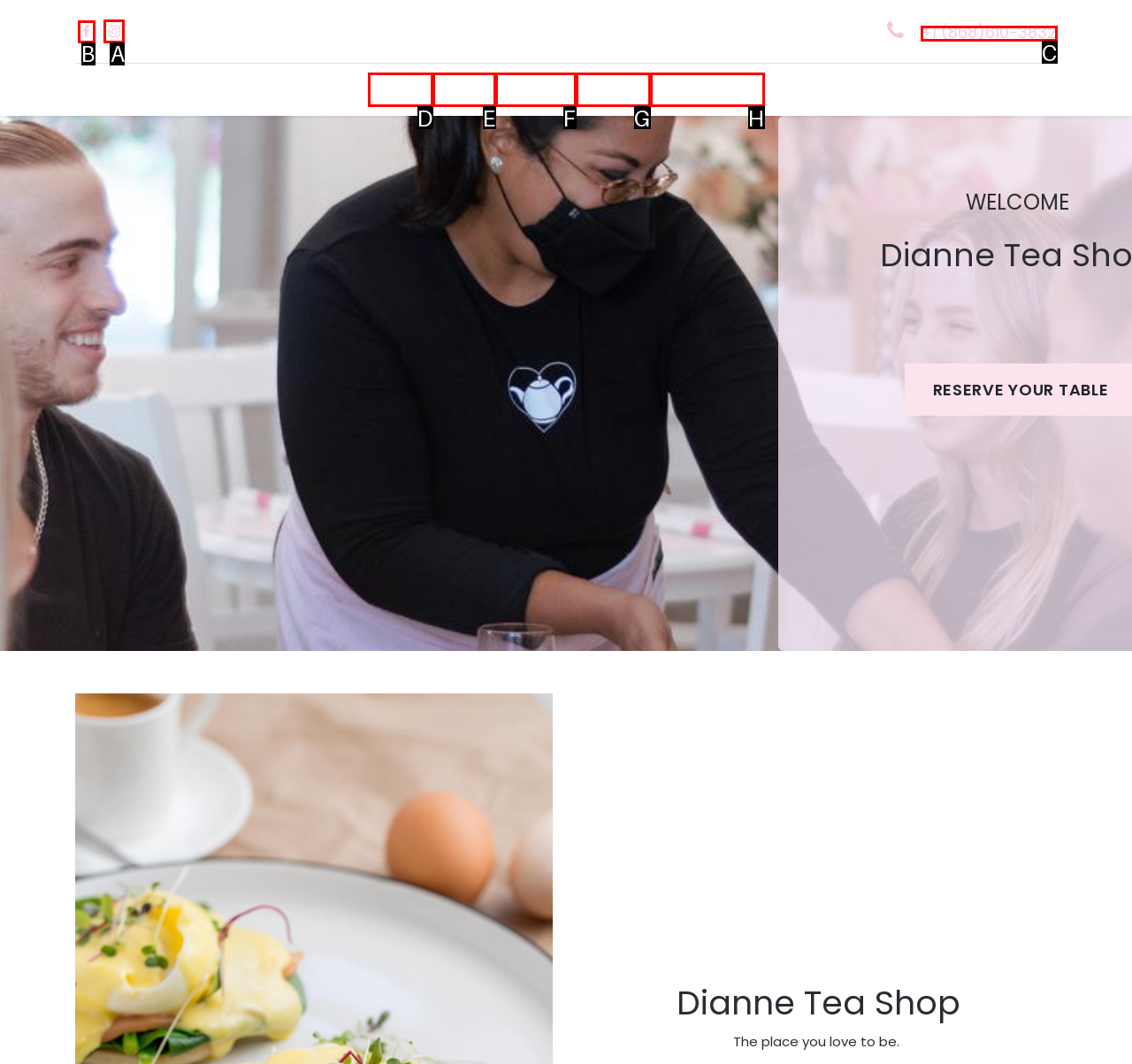Choose the HTML element you need to click to achieve the following task: Contact Agent Boomer
Respond with the letter of the selected option from the given choices directly.

None